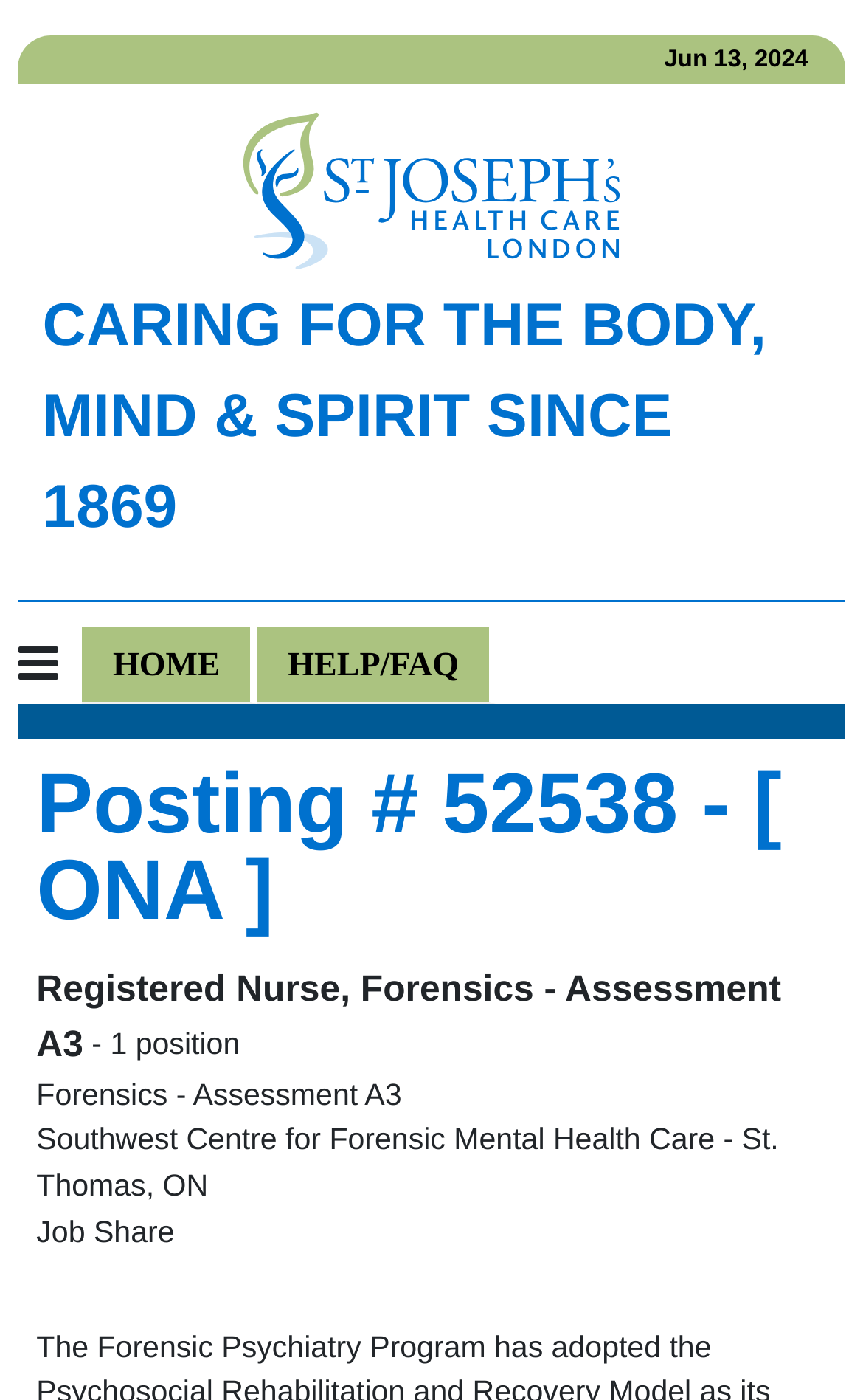What is the location of the job?
Using the image, give a concise answer in the form of a single word or short phrase.

Southwest Centre for Forensic Mental Health Care - St. Thomas, ON